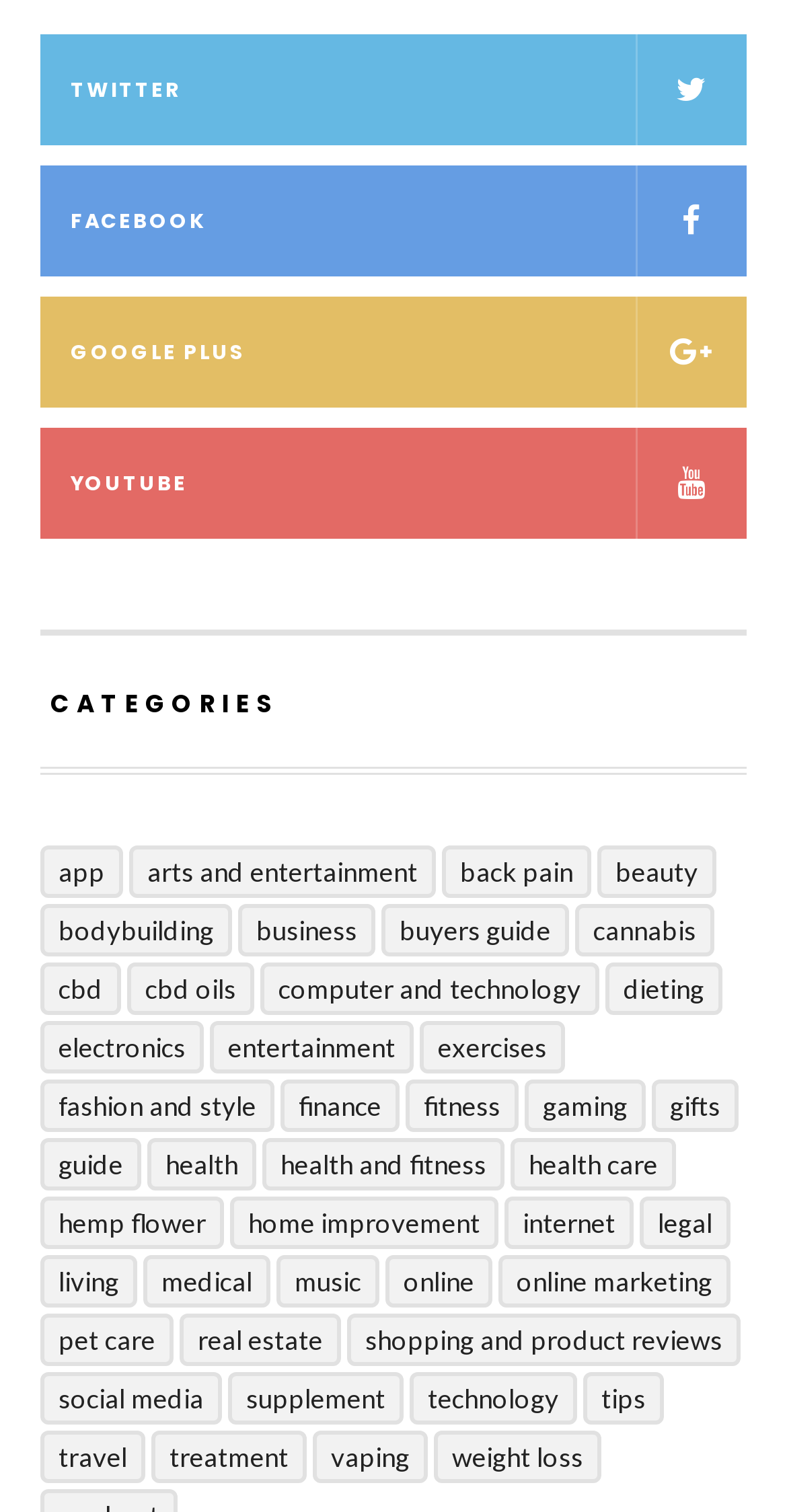Determine the bounding box coordinates of the clickable element necessary to fulfill the instruction: "Click on the Twitter link". Provide the coordinates as four float numbers within the 0 to 1 range, i.e., [left, top, right, bottom].

[0.051, 0.023, 0.949, 0.096]